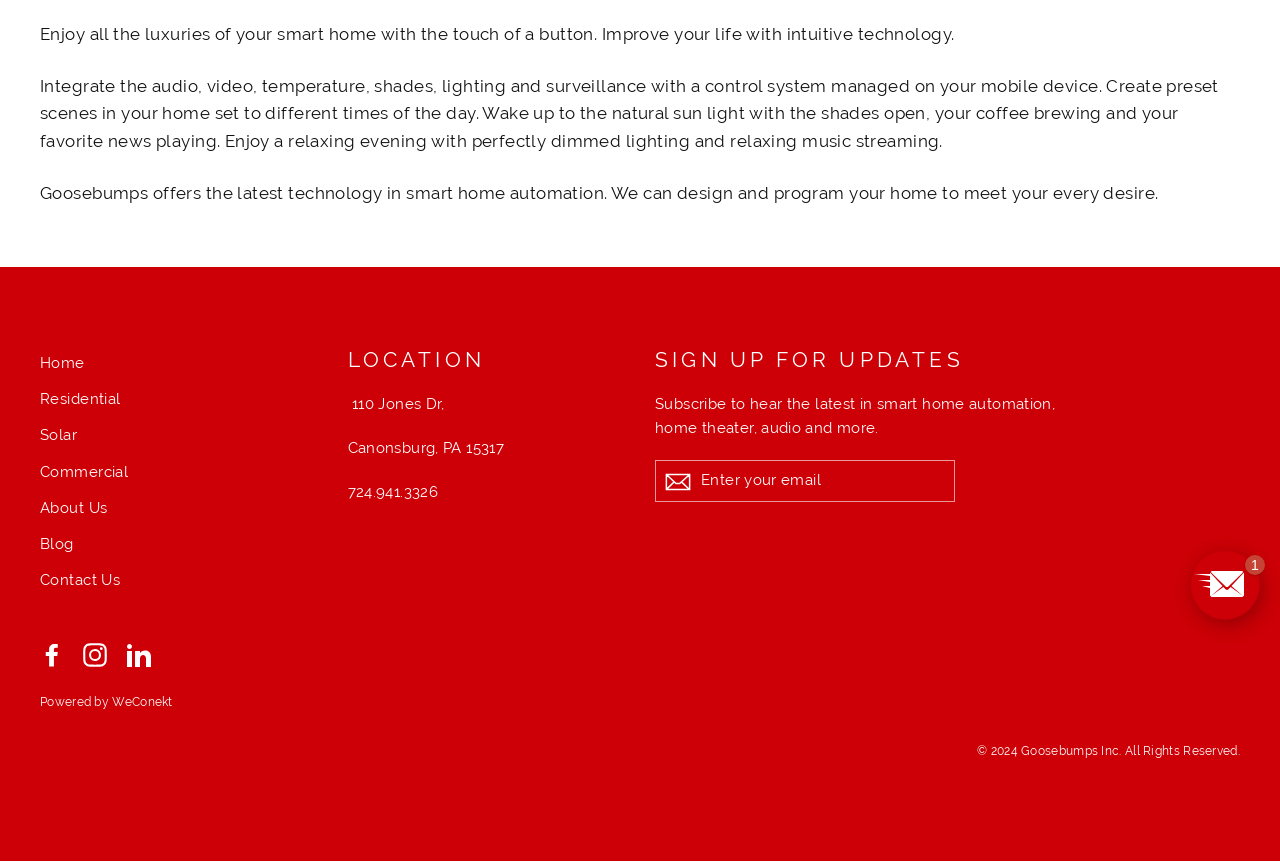Provide the bounding box coordinates of the HTML element described by the text: "Residential".

[0.031, 0.445, 0.248, 0.482]